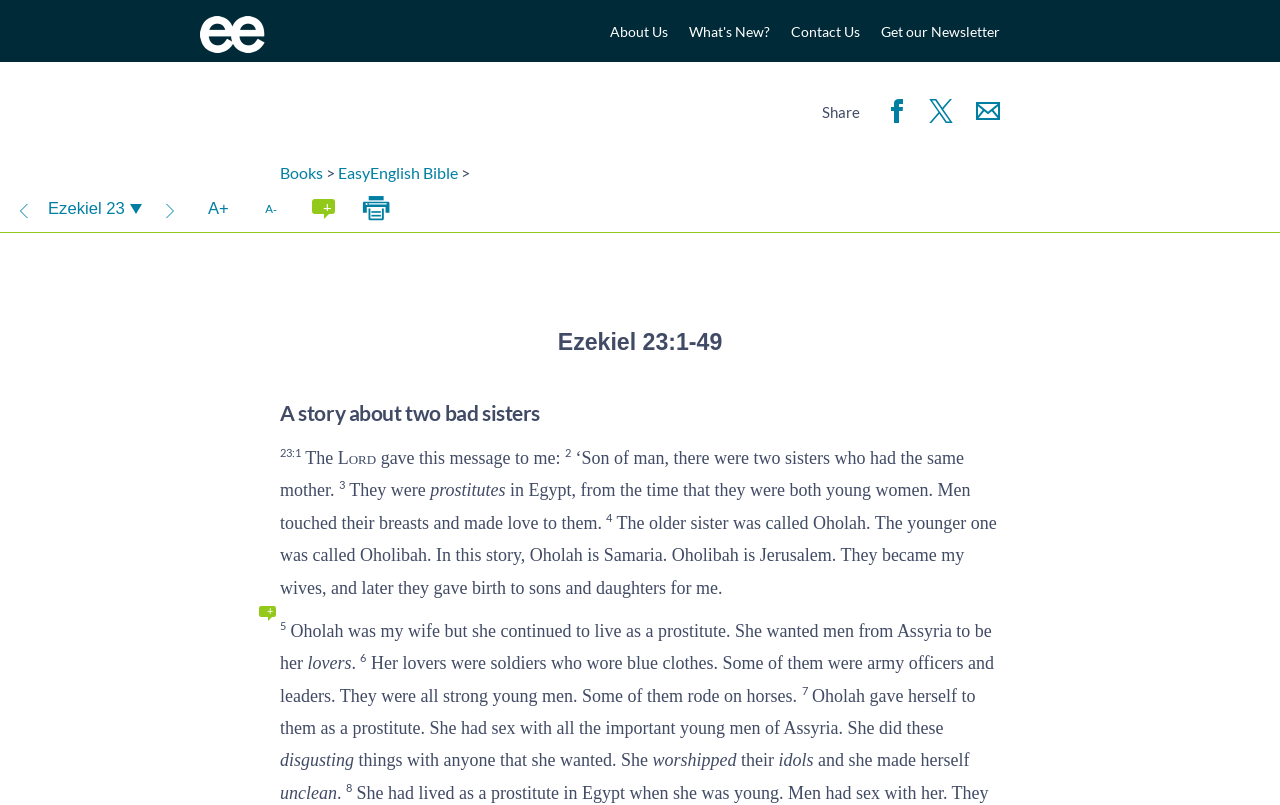Answer with a single word or phrase: 
What is the name of the Bible story on this webpage?

A story about two bad sisters